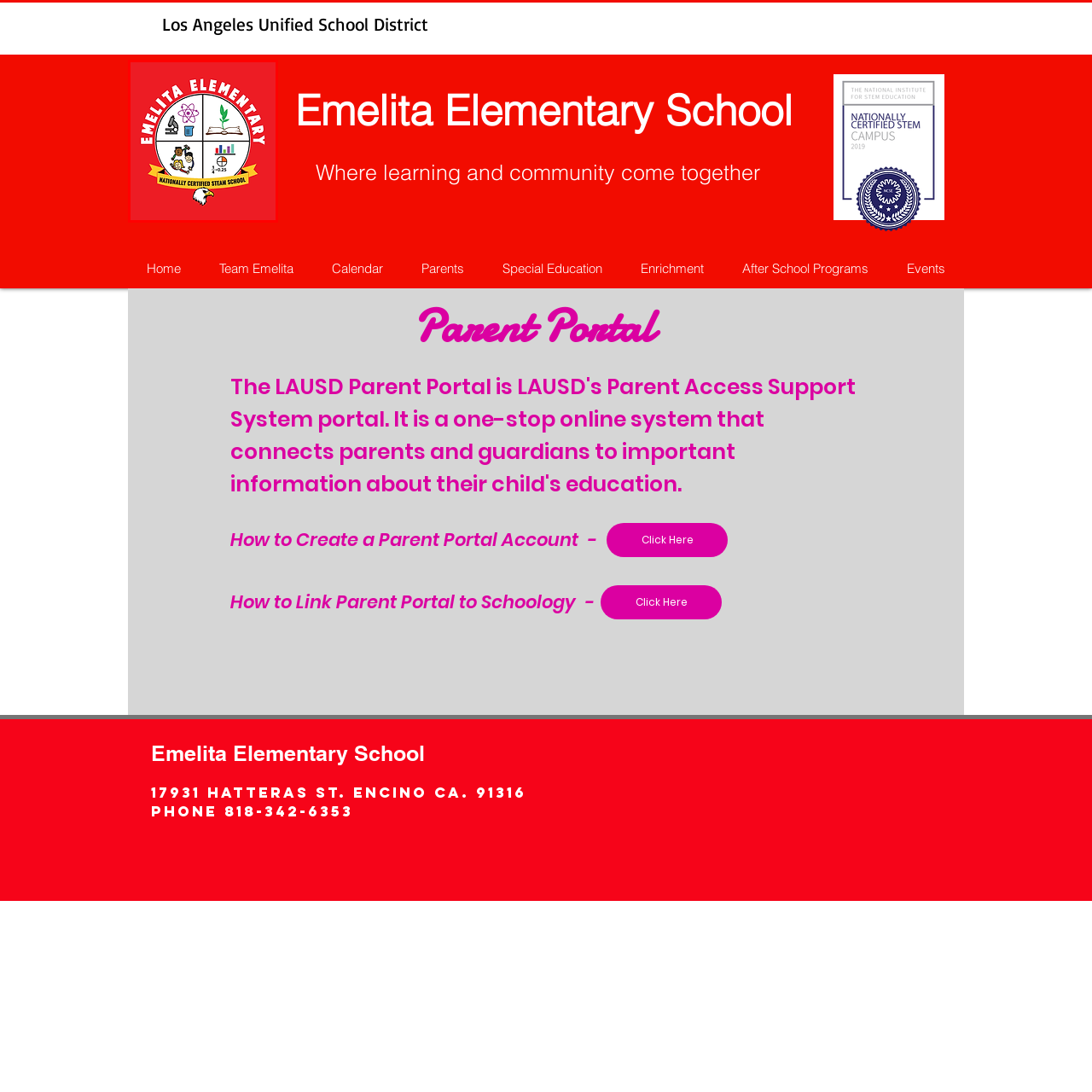Describe extensively the image that is contained within the red box.

The image features the vibrant logo of Emelita Elementary School, set against a bold red background. The logo is divided into four quadrants, each representing different elements of the school's focus on STEAM (Science, Technology, Engineering, Arts, and Mathematics) education. 

The top left quadrant displays a microscope, symbolizing the emphasis on scientific inquiry and experimentation. The top right features a sprouting plant, highlighting the importance of growth and environmental awareness. The bottom left showcases diverse children engaging in play, reflecting the school's commitment to inclusivity and community. Finally, the bottom right quadrant contains a bar graph, indicating data analysis and mathematical concepts.

Beneath the emblematic design, a yellow ribbon reads "NATIONALLY CERTIFIED STEAM SCHOOL," affirming the school's distinguished status in providing a well-rounded educational experience. The combination of imagery and text encapsulates Emelita Elementary’s mission of fostering creativity and critical thinking in a supportive learning environment.